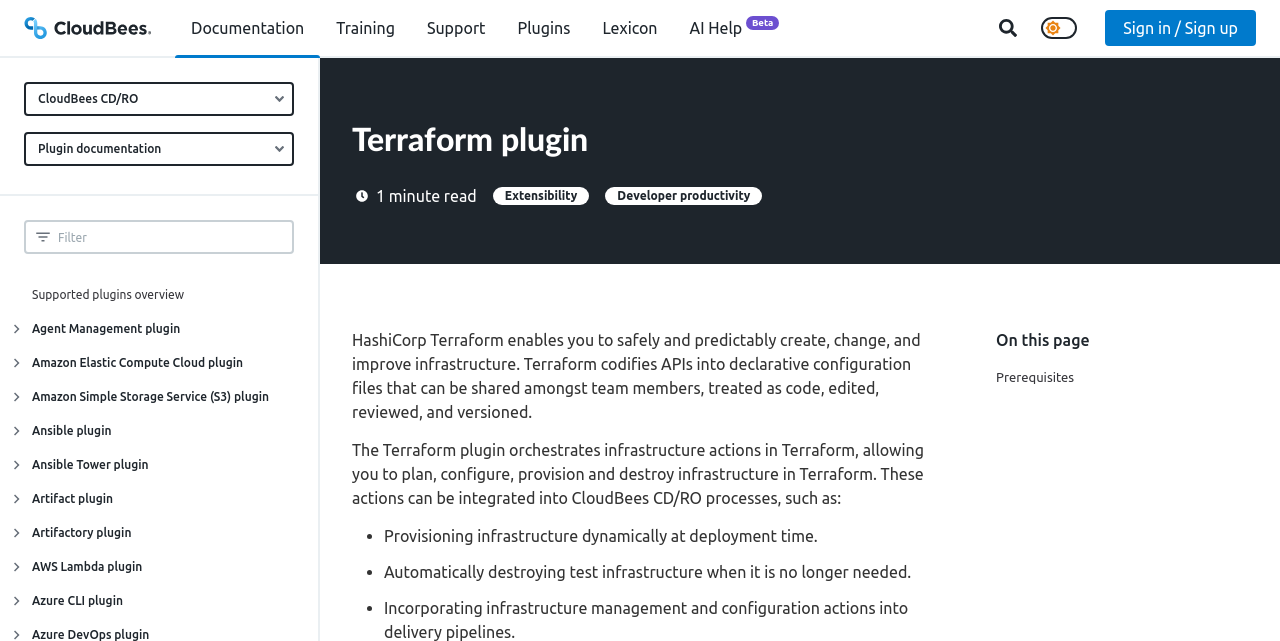Can you specify the bounding box coordinates of the area that needs to be clicked to fulfill the following instruction: "Search for something"?

[0.774, 0.016, 0.801, 0.072]